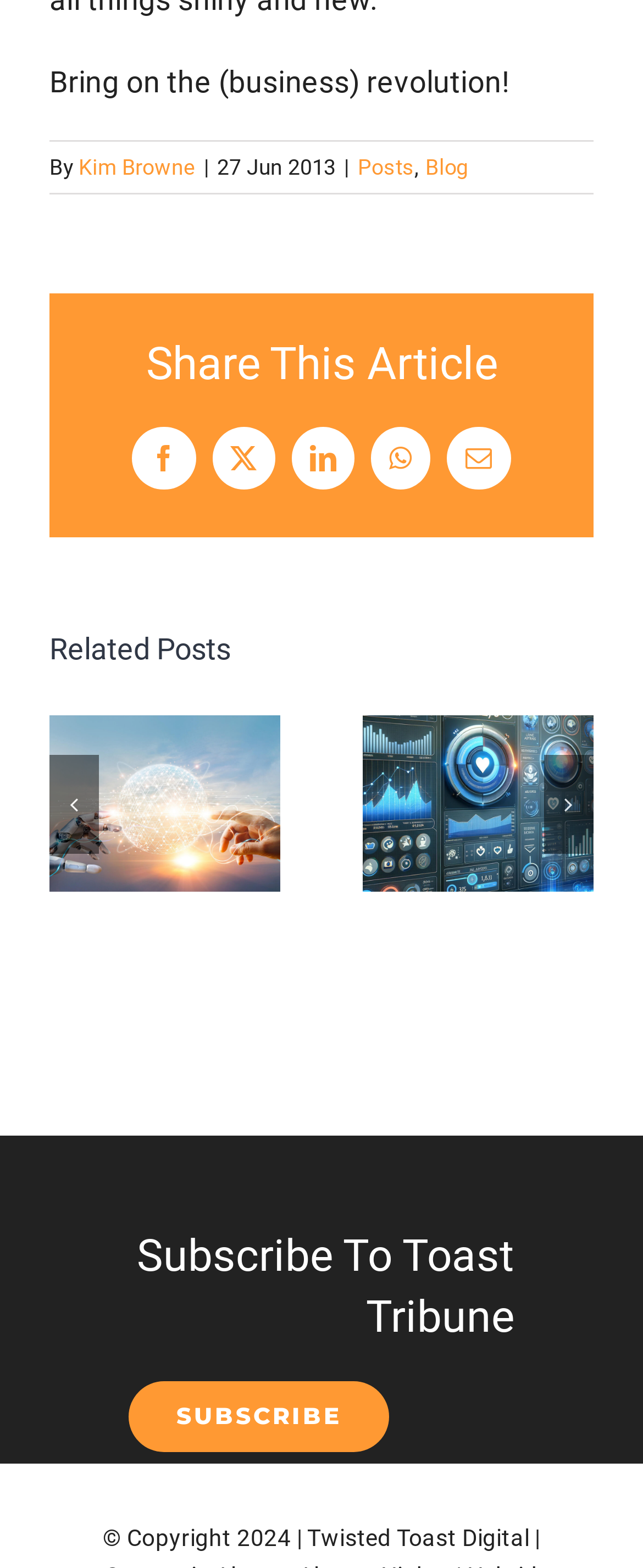Using the webpage screenshot, find the UI element described by Email. Provide the bounding box coordinates in the format (top-left x, top-left y, bottom-right x, bottom-right y), ensuring all values are floating point numbers between 0 and 1.

[0.696, 0.272, 0.794, 0.312]